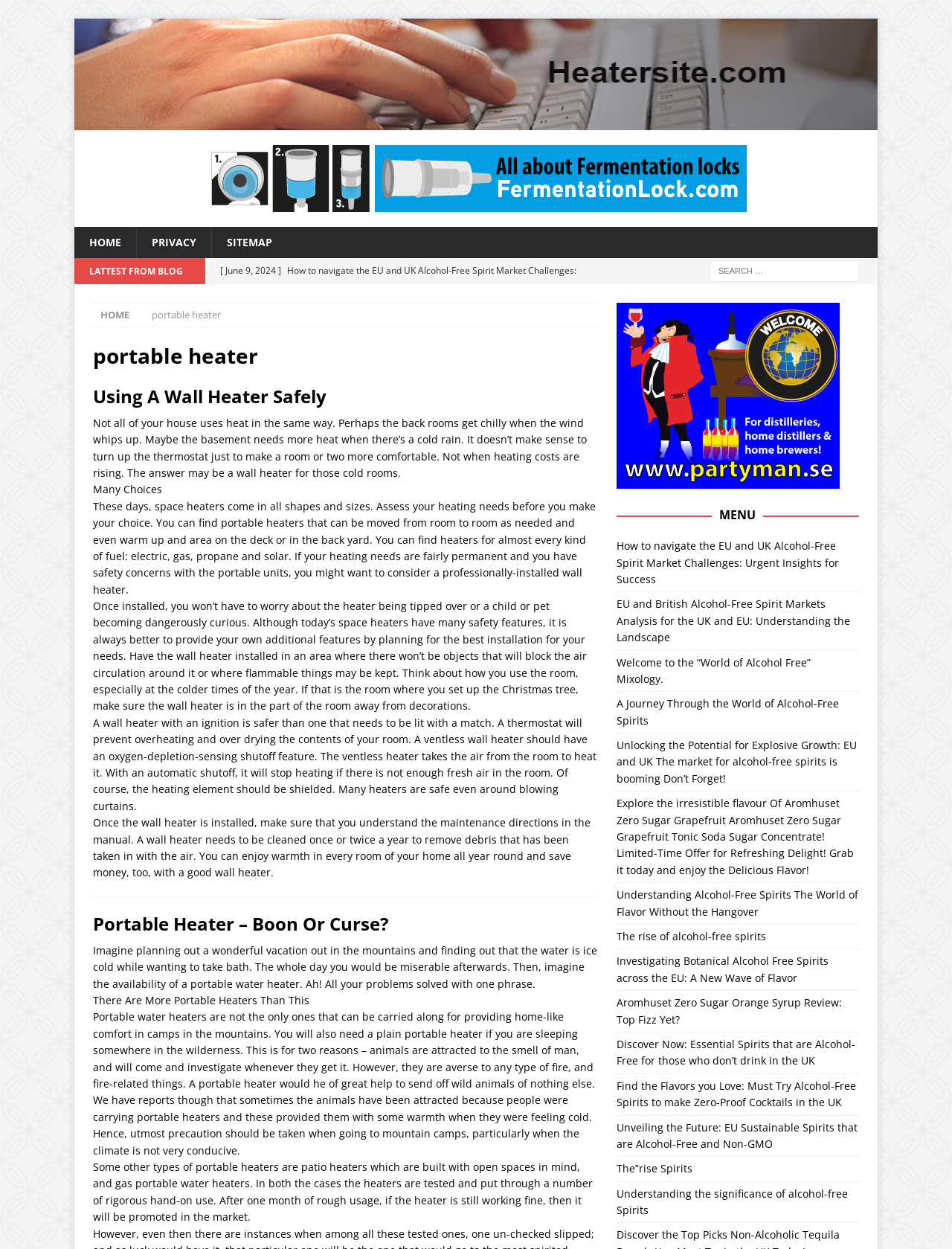Please find the bounding box for the UI element described by: "Privacy".

[0.143, 0.182, 0.222, 0.207]